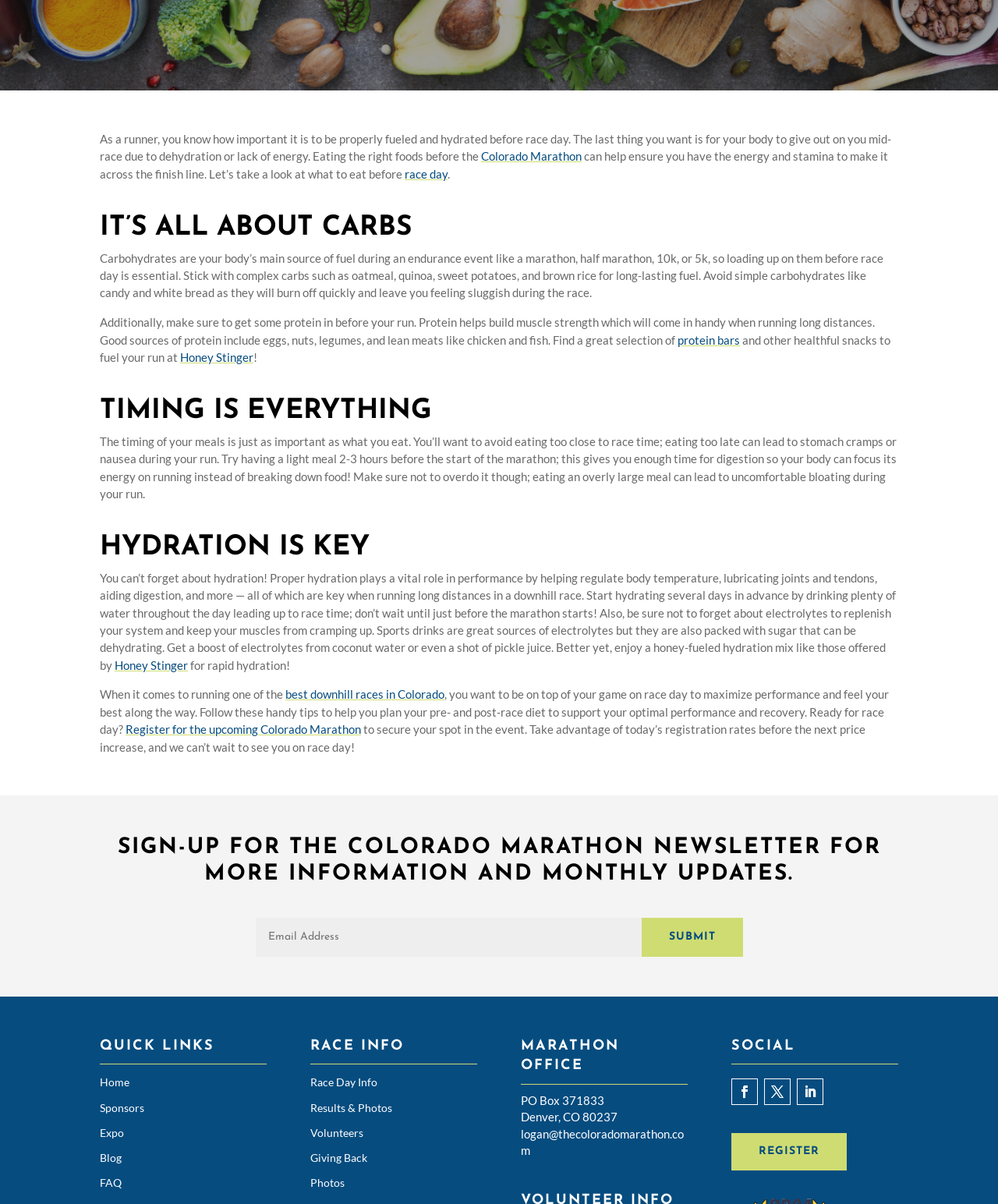Please find the bounding box for the following UI element description. Provide the coordinates in (top-left x, top-left y, bottom-right x, bottom-right y) format, with values between 0 and 1: Profiles

None